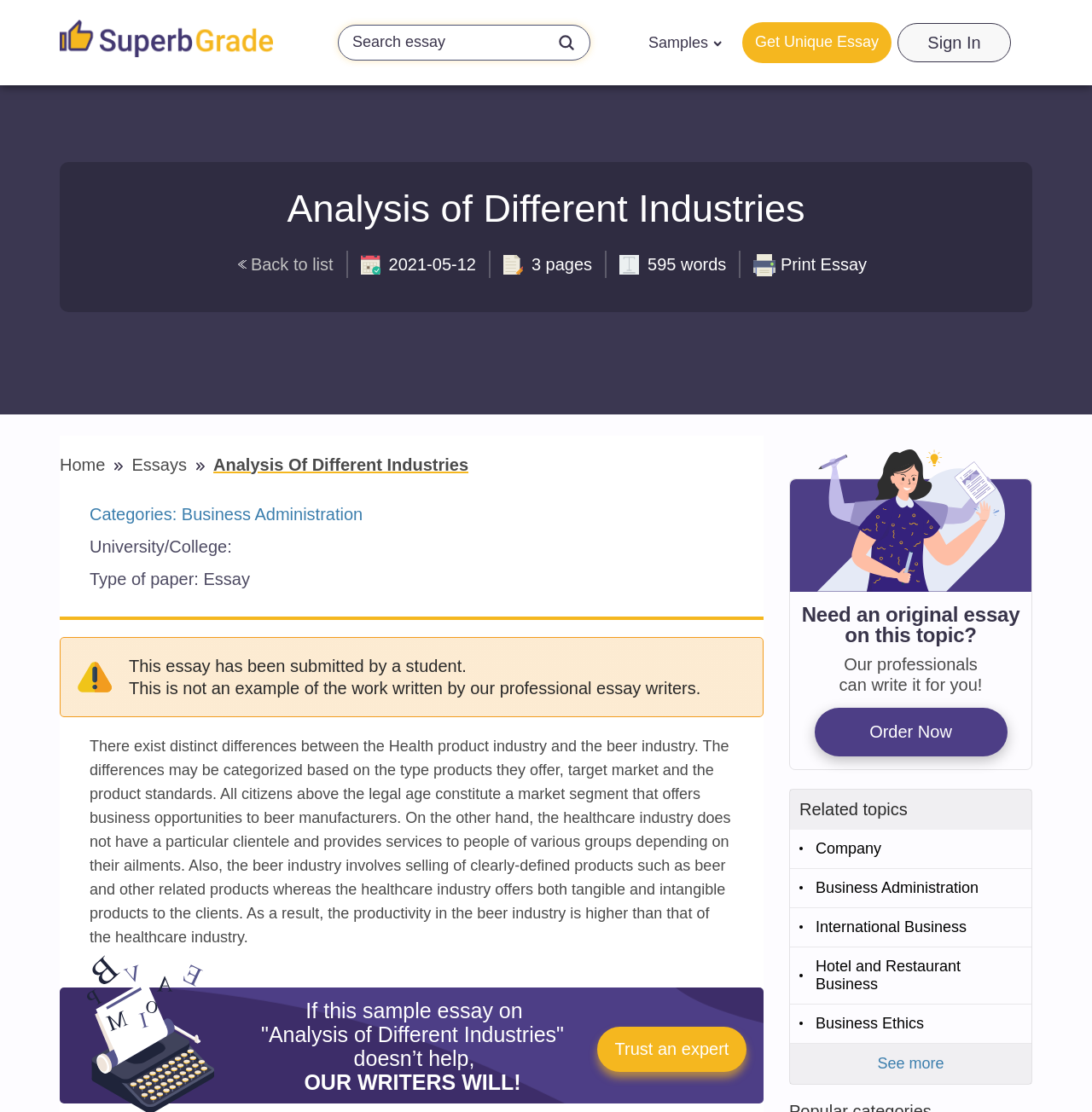What is the topic of the essay?
Examine the image and provide an in-depth answer to the question.

The topic of the essay can be found at the top of the webpage, where it says 'Analysis of Different Industries' in a heading format.